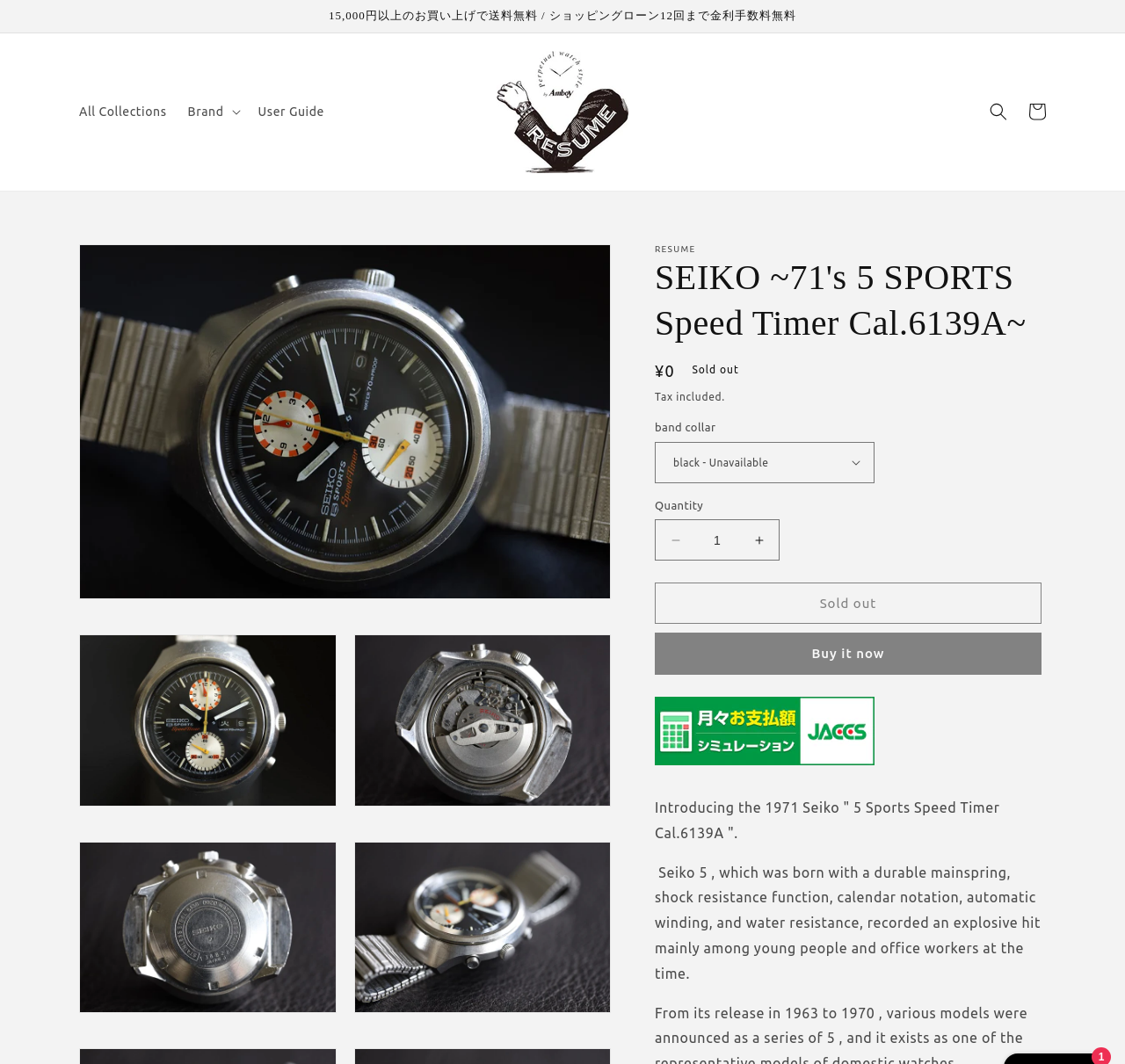What is the special feature of the SEIKO 5 Sports Speed Timer?
Examine the image and provide an in-depth answer to the question.

I found the special feature of the SEIKO 5 Sports Speed Timer by reading the product description. The description mentions that the watch was 'born with a durable mainspring, shock resistance function, calendar notation, automatic winding, and water resistance'.